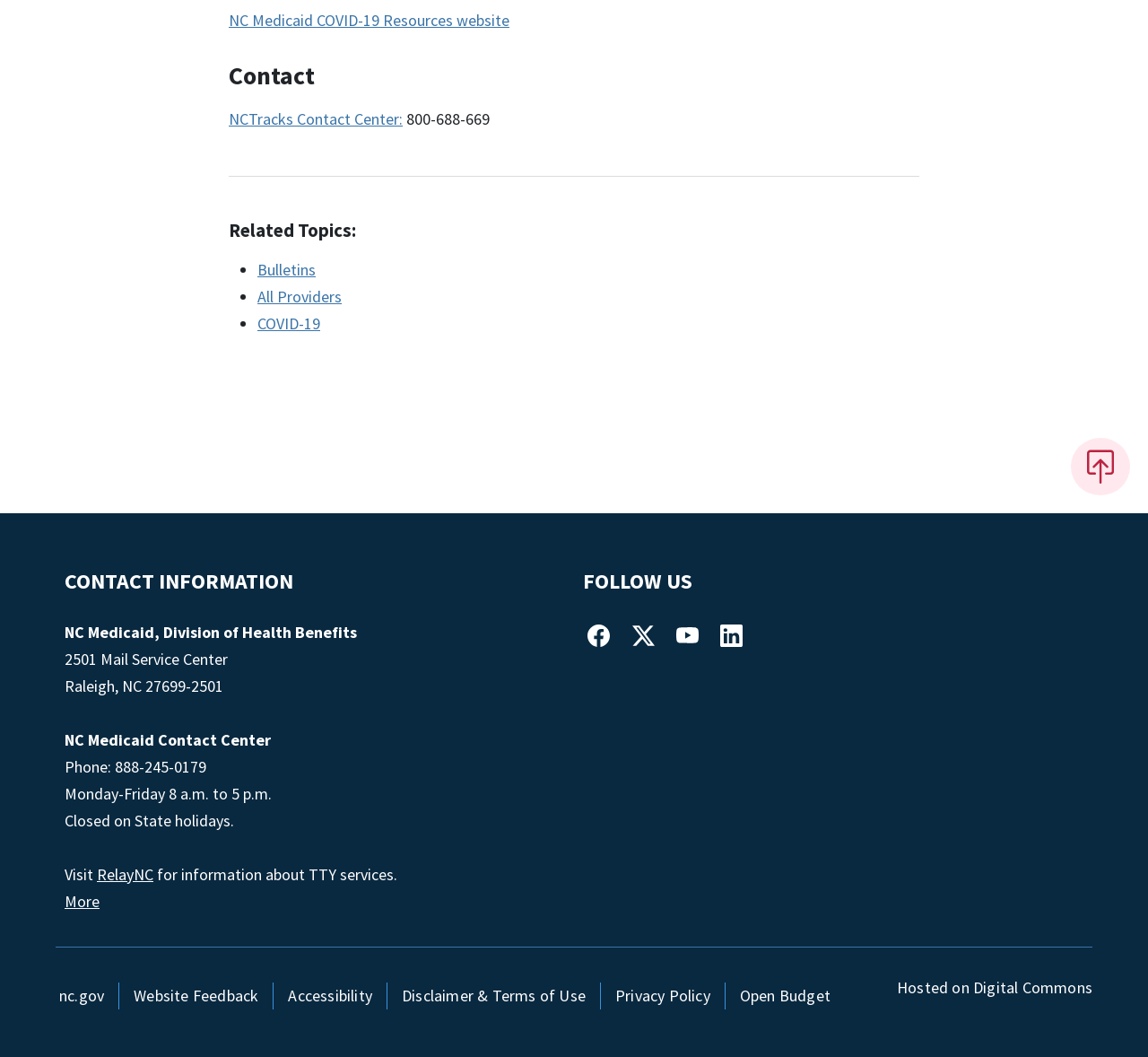Specify the bounding box coordinates of the area to click in order to execute this command: 'Call NC Medicaid Contact Center'. The coordinates should consist of four float numbers ranging from 0 to 1, and should be formatted as [left, top, right, bottom].

[0.056, 0.715, 0.18, 0.735]